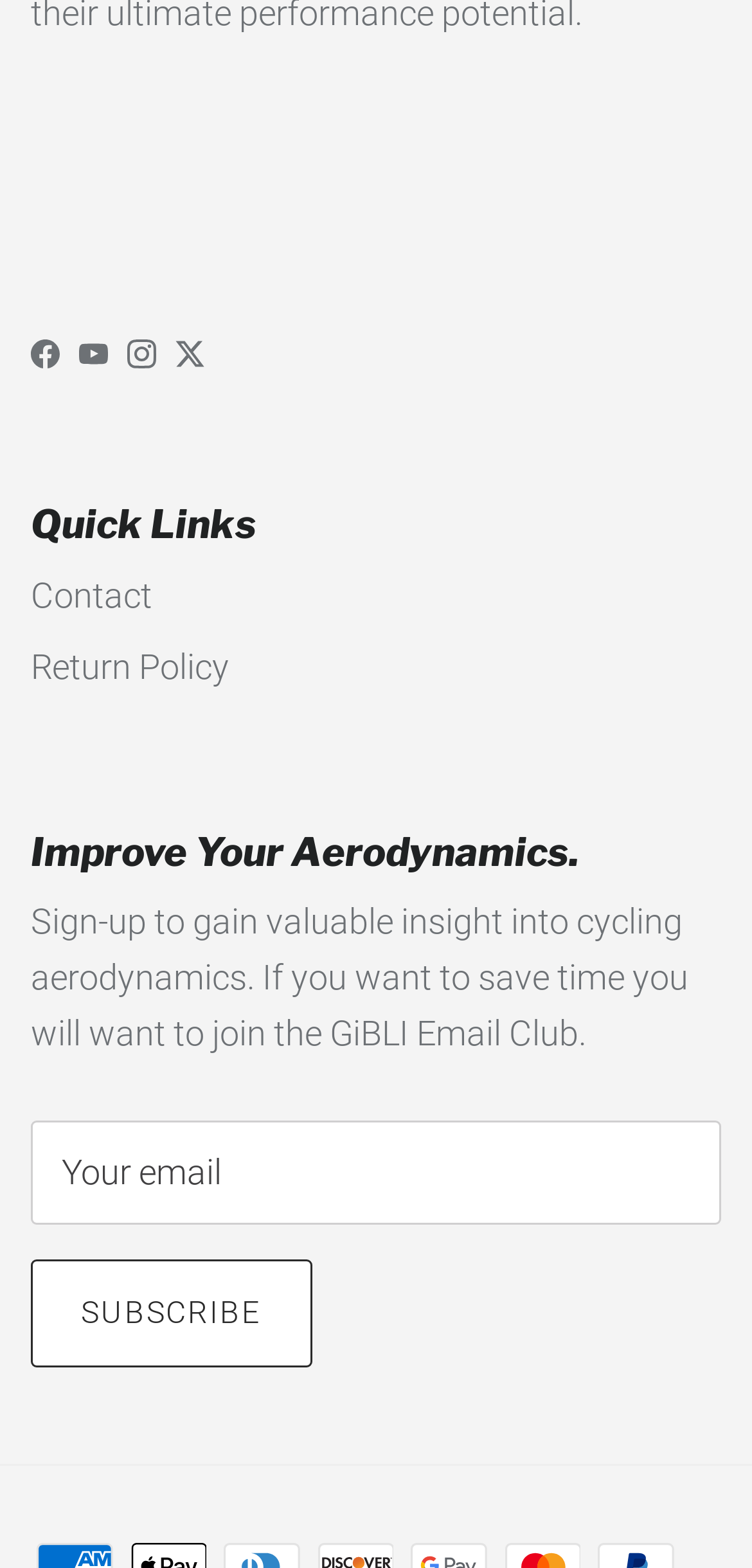Determine the bounding box coordinates for the element that should be clicked to follow this instruction: "Enter email". The coordinates should be given as four float numbers between 0 and 1, in the format [left, top, right, bottom].

[0.041, 0.714, 0.959, 0.781]